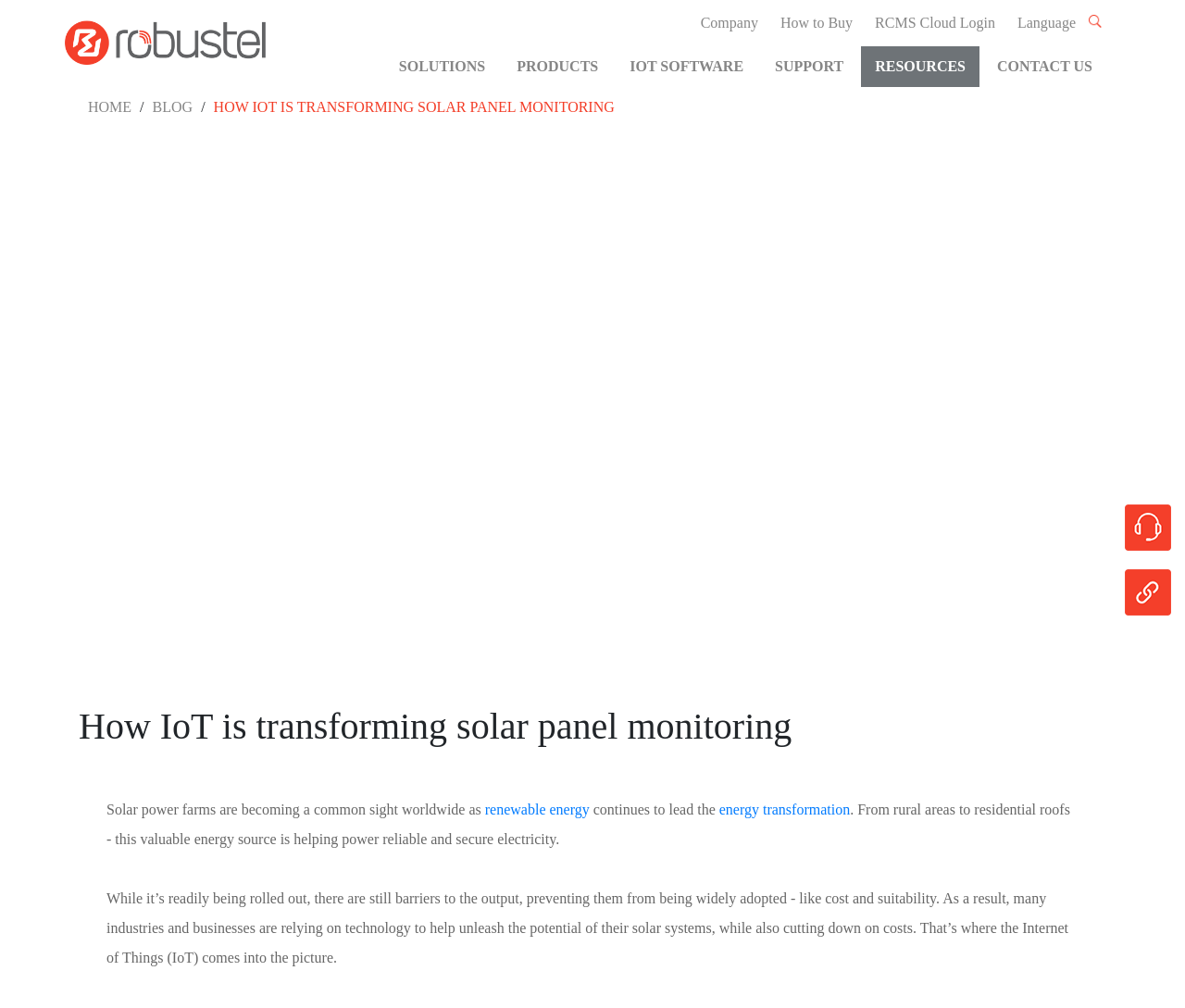Identify and extract the main heading from the webpage.

How IoT is transforming solar panel monitoring